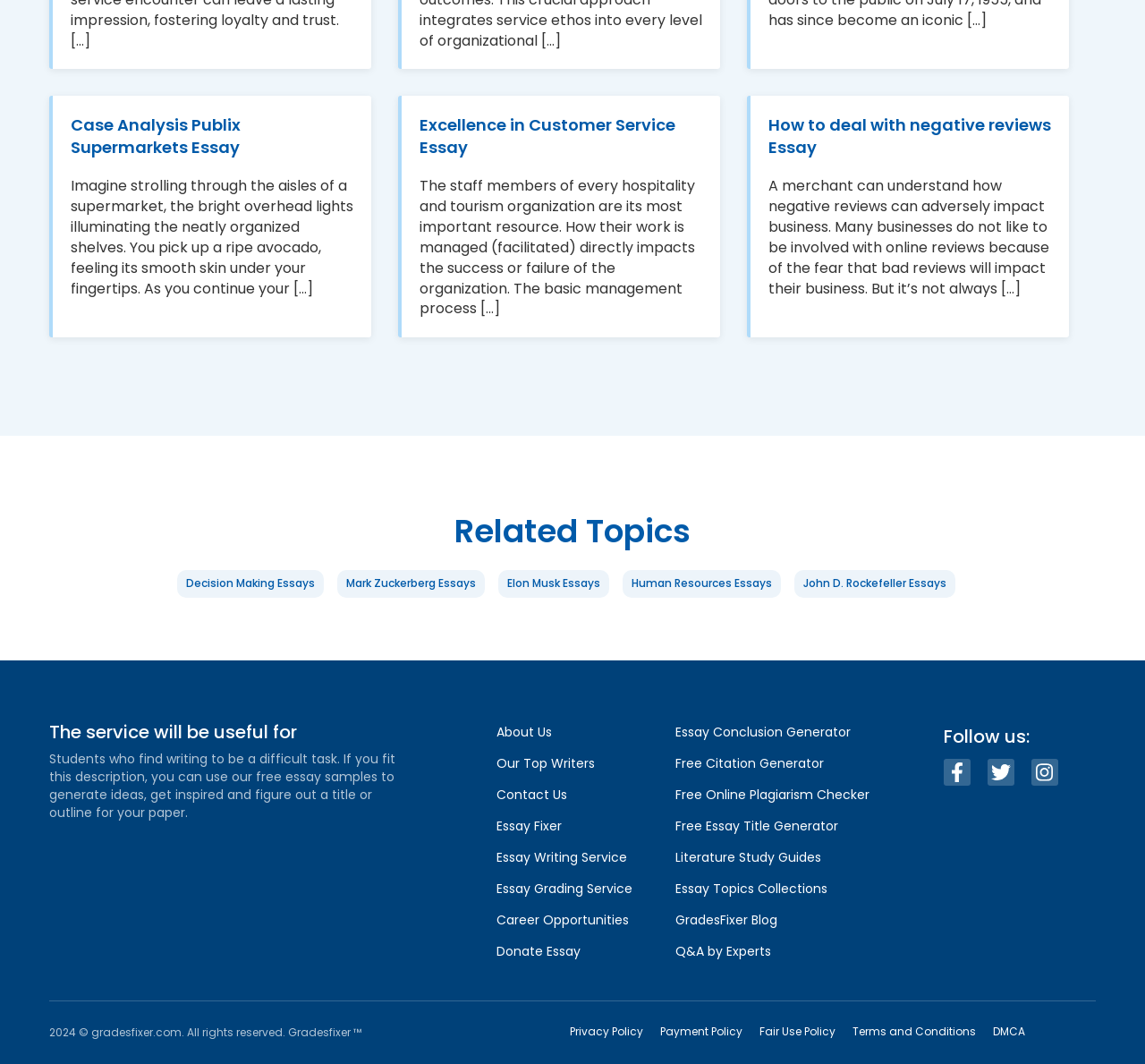Can you identify the bounding box coordinates of the clickable region needed to carry out this instruction: 'Follow GradesFixer on Facebook'? The coordinates should be four float numbers within the range of 0 to 1, stated as [left, top, right, bottom].

[0.824, 0.713, 0.848, 0.738]